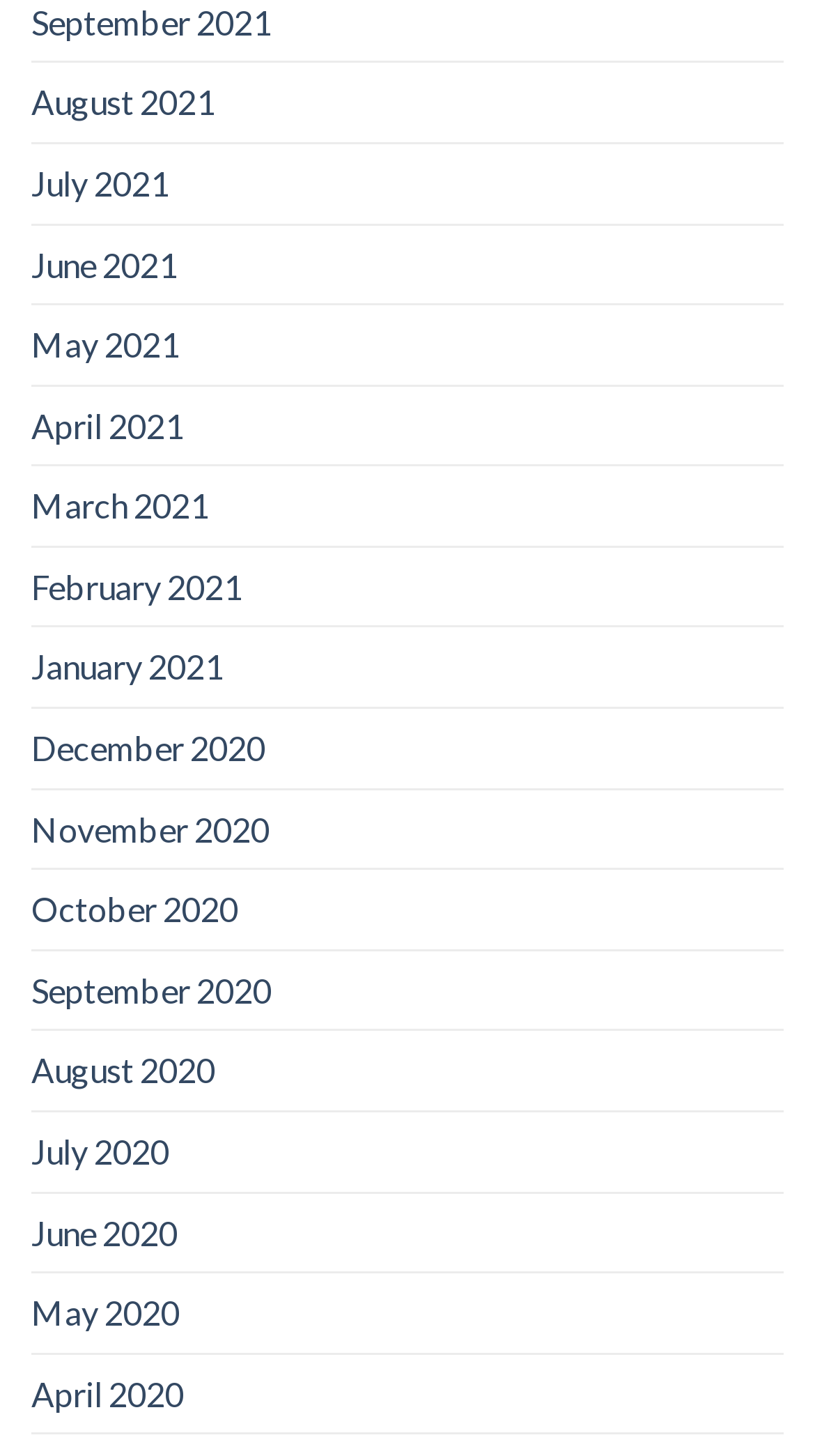Please find the bounding box coordinates of the element that must be clicked to perform the given instruction: "check December 2020". The coordinates should be four float numbers from 0 to 1, i.e., [left, top, right, bottom].

[0.038, 0.487, 0.326, 0.541]